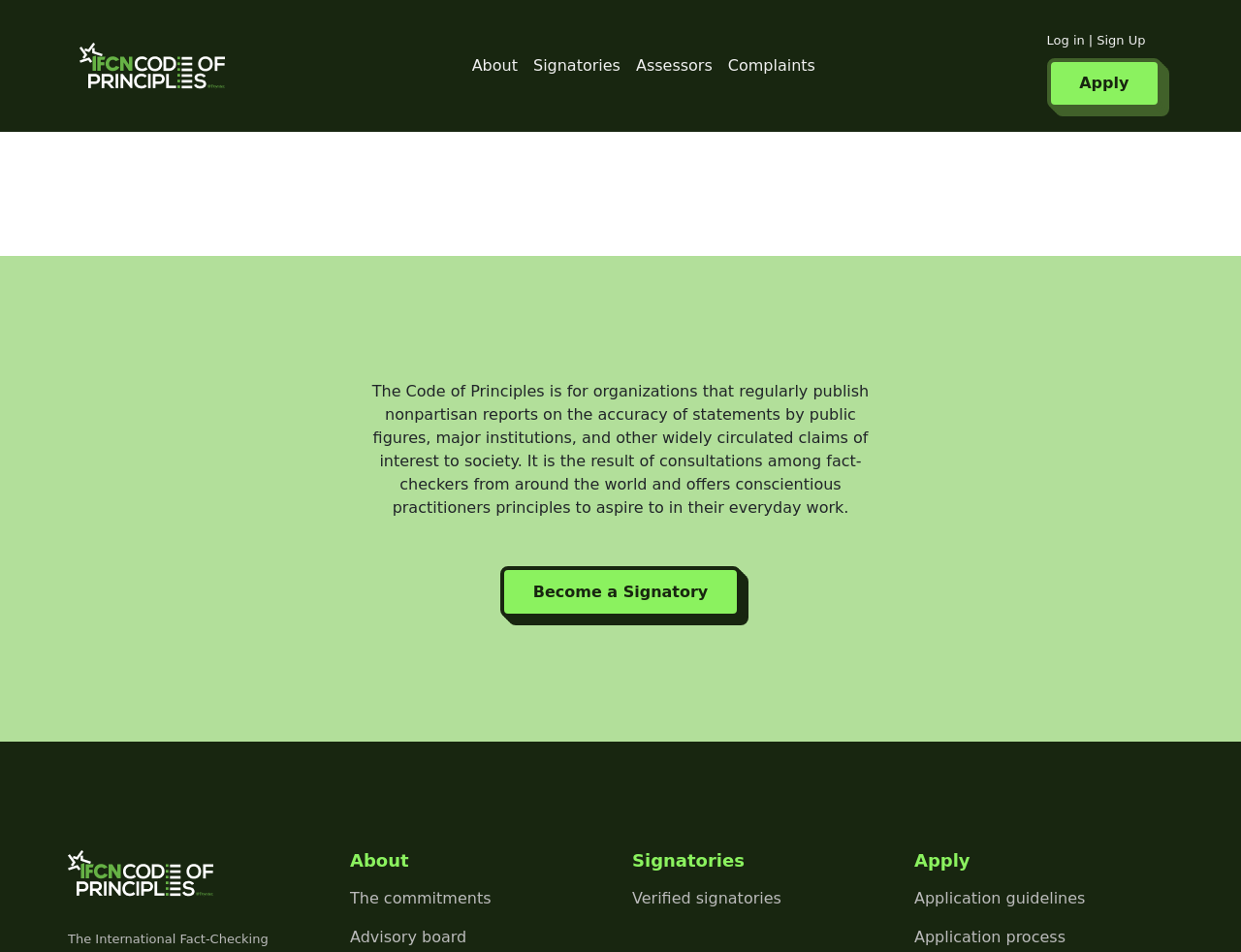How many links are there in the top navigation bar?
Please give a detailed and elaborate explanation in response to the question.

I counted the number of link elements in the top navigation bar by looking at the elements with y-coordinates between 0.04 and 0.09. I found 5 links: 'IFCN Code of principles @Poynter', 'About', 'Signatories', 'Assessors', and 'Complaints'.